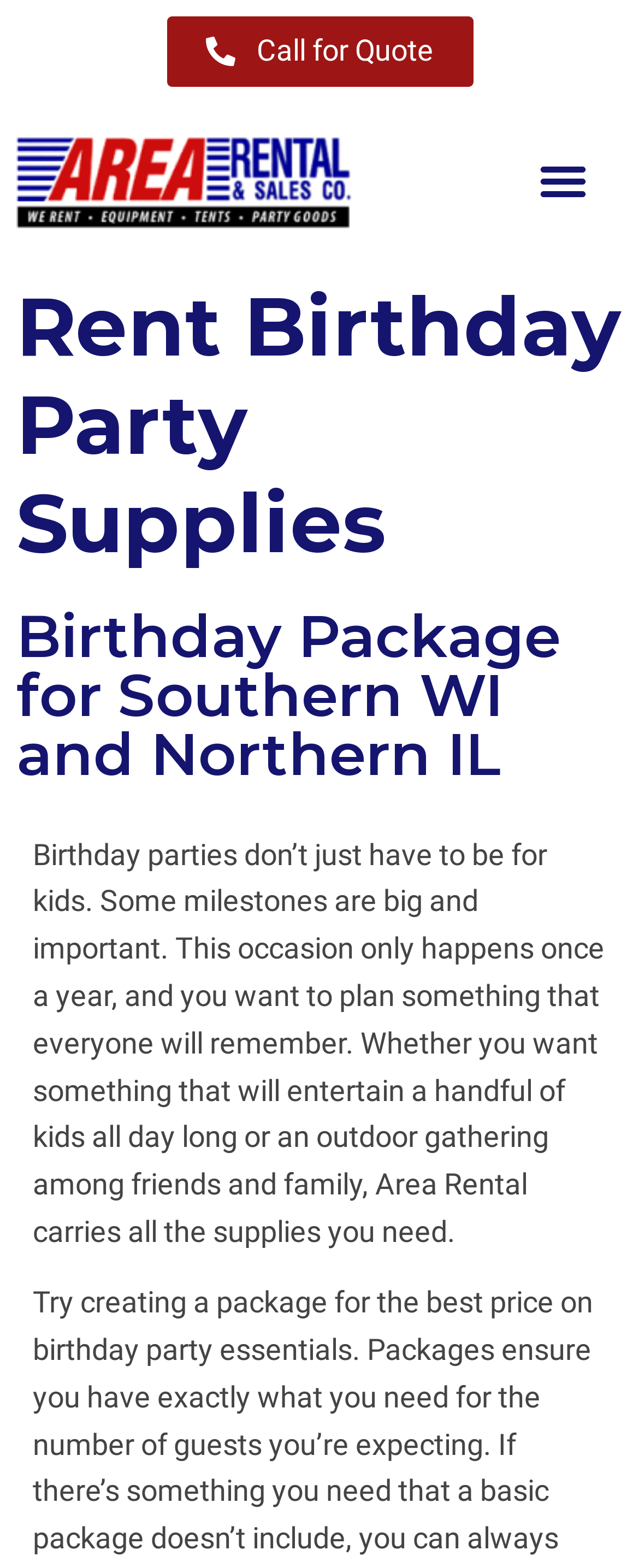Answer the following query concisely with a single word or phrase:
What regions does Area Rental serve?

Southern WI and Northern IL